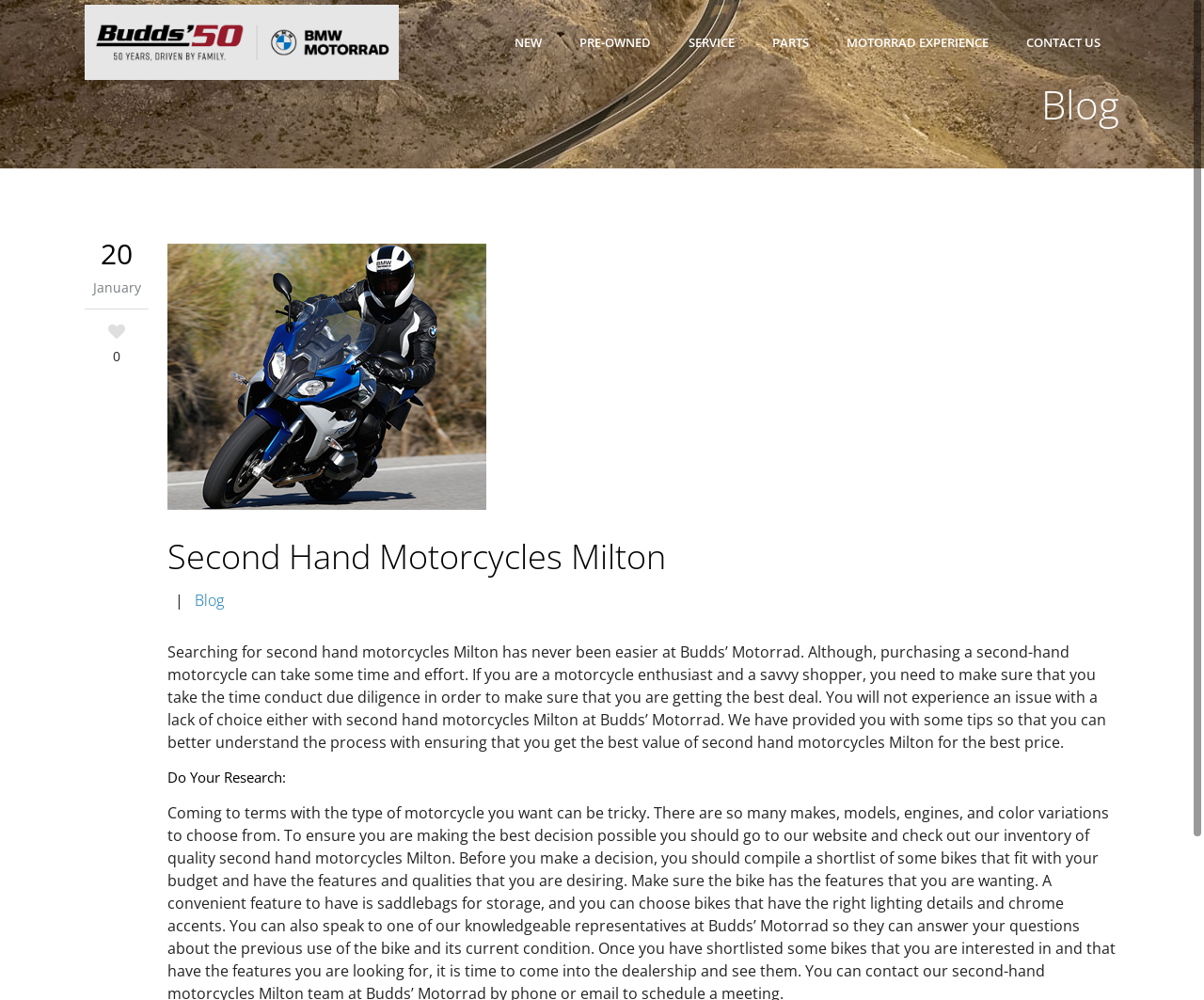Please determine the bounding box coordinates for the element with the description: "title="Second Hand Motorcycles Milton"".

[0.139, 0.244, 0.93, 0.515]